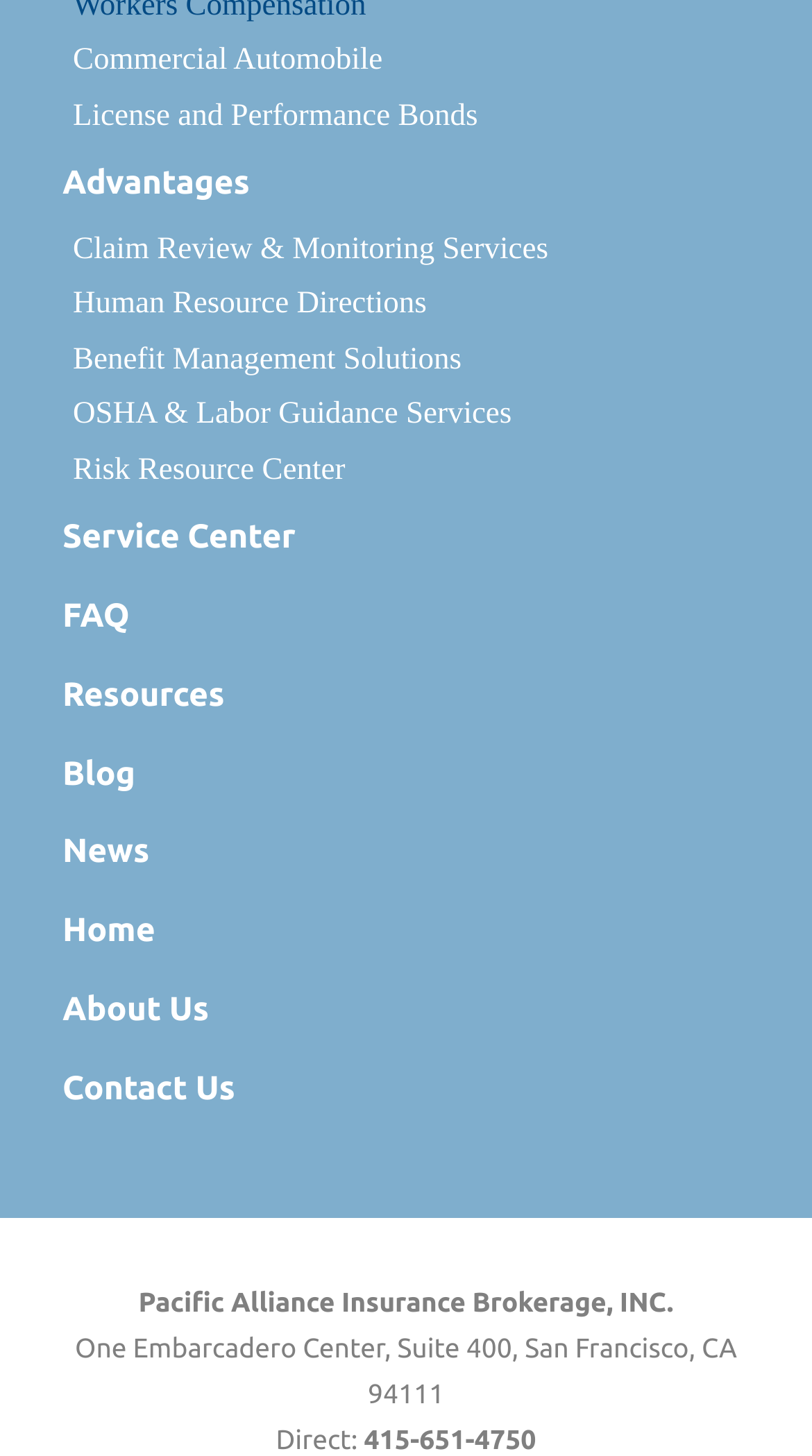How many links are there in the navigation menu?
Using the visual information, answer the question in a single word or phrase.

12